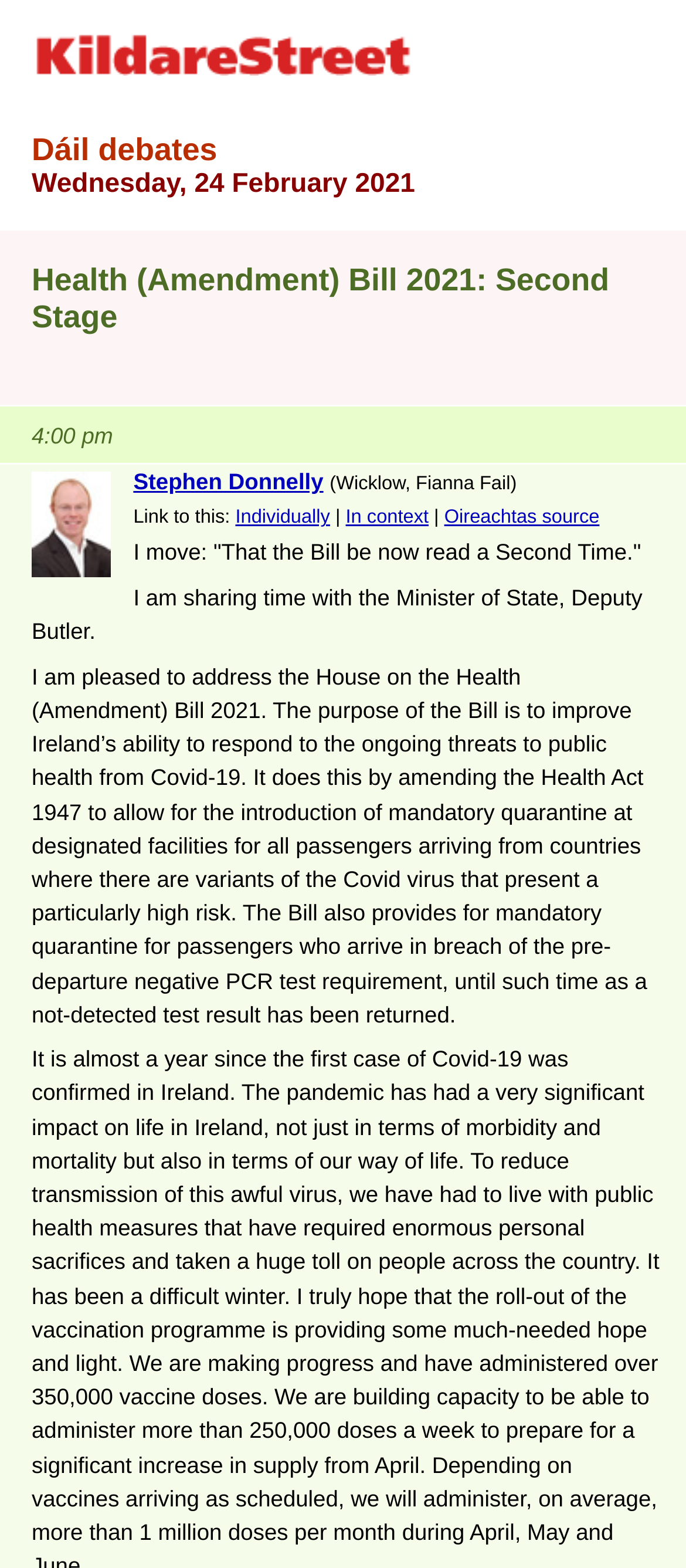What is the purpose of the Health (Amendment) Bill 2021?
Look at the image and respond with a one-word or short-phrase answer.

To improve Ireland’s ability to respond to Covid-19